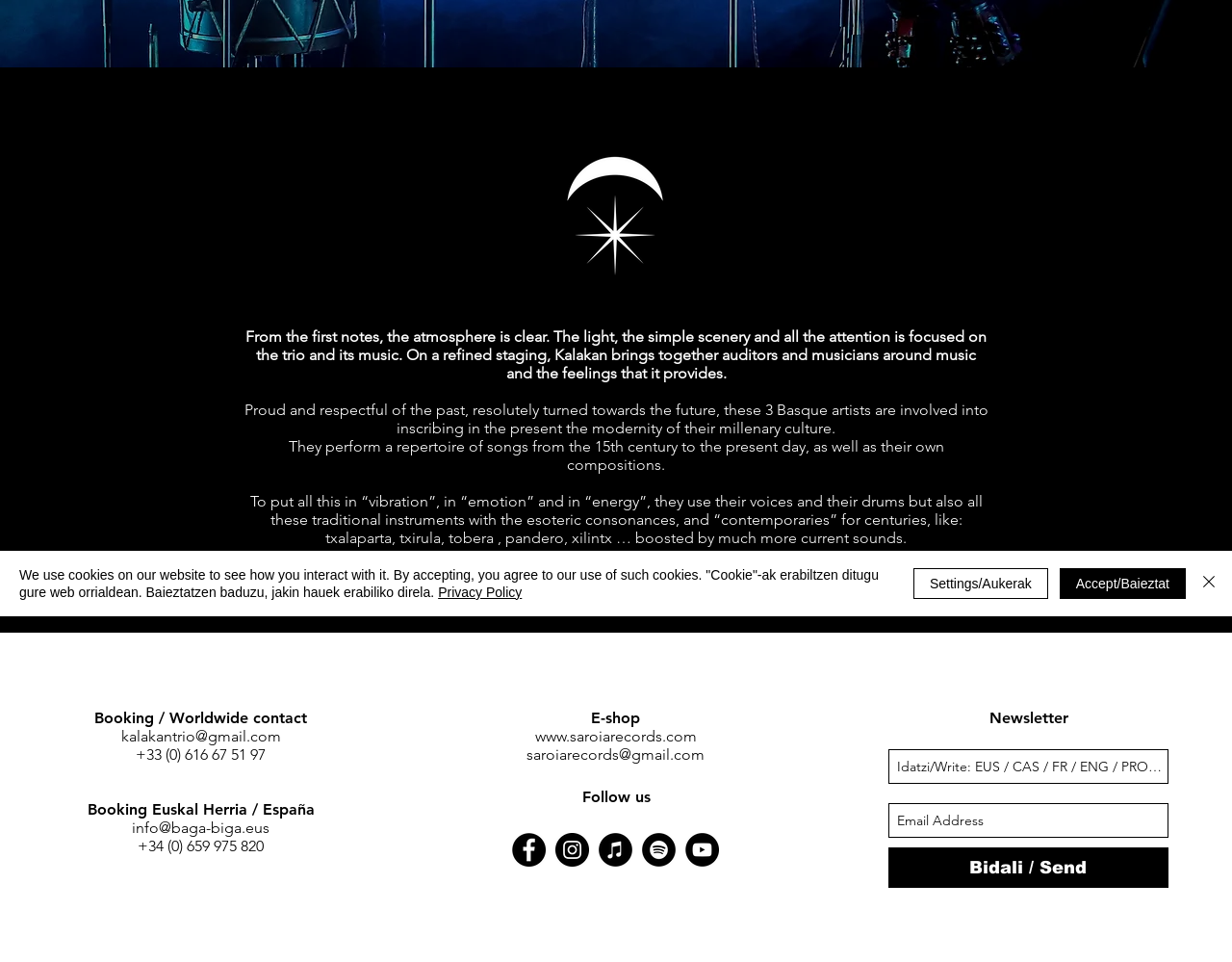Determine the bounding box coordinates for the HTML element described here: "aria-label="Spotify - Círculo Negro"".

[0.521, 0.866, 0.548, 0.901]